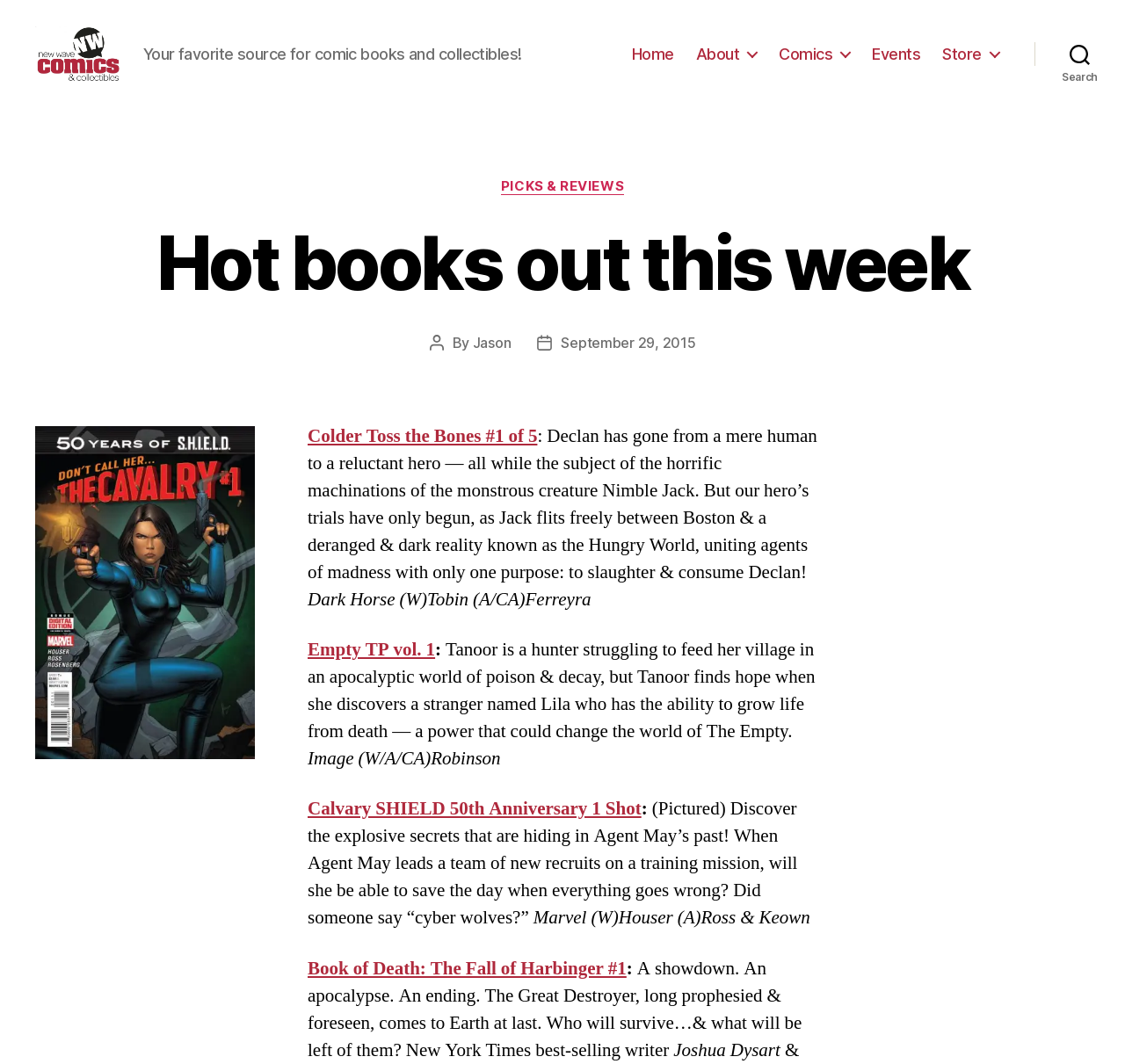Given the element description: "Picks & Reviews", predict the bounding box coordinates of this UI element. The coordinates must be four float numbers between 0 and 1, given as [left, top, right, bottom].

[0.445, 0.187, 0.555, 0.203]